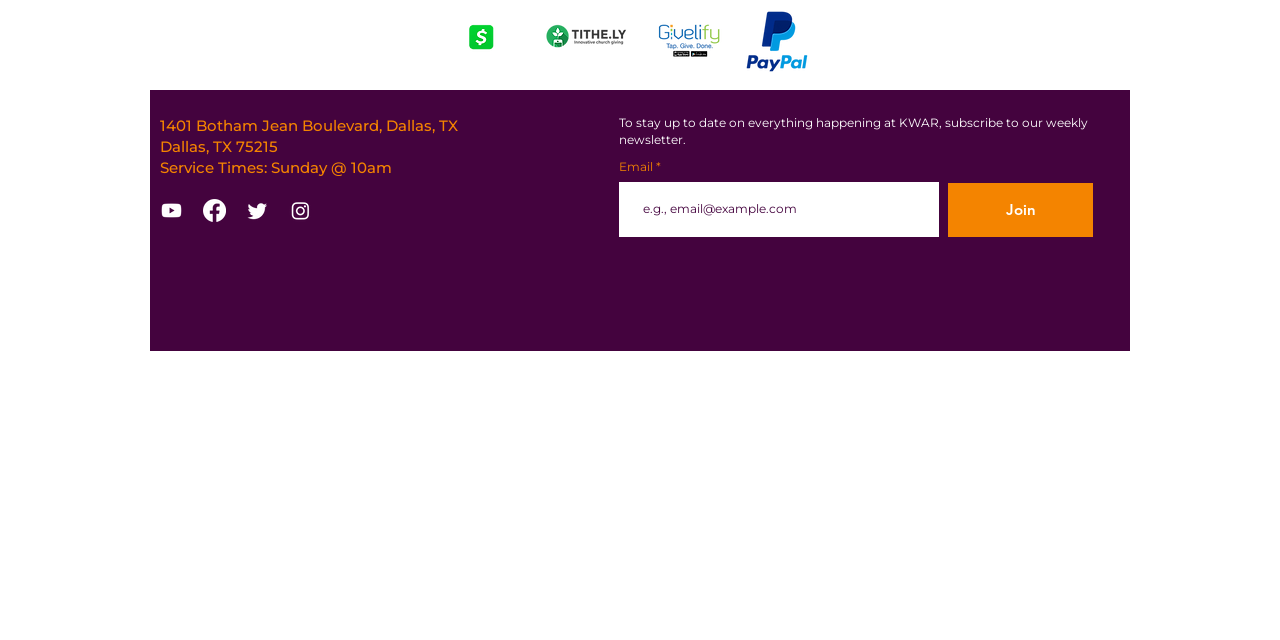Using the provided description: "aria-label="Twitter"", find the bounding box coordinates of the corresponding UI element. The output should be four float numbers between 0 and 1, in the format [left, top, right, bottom].

[0.192, 0.311, 0.21, 0.347]